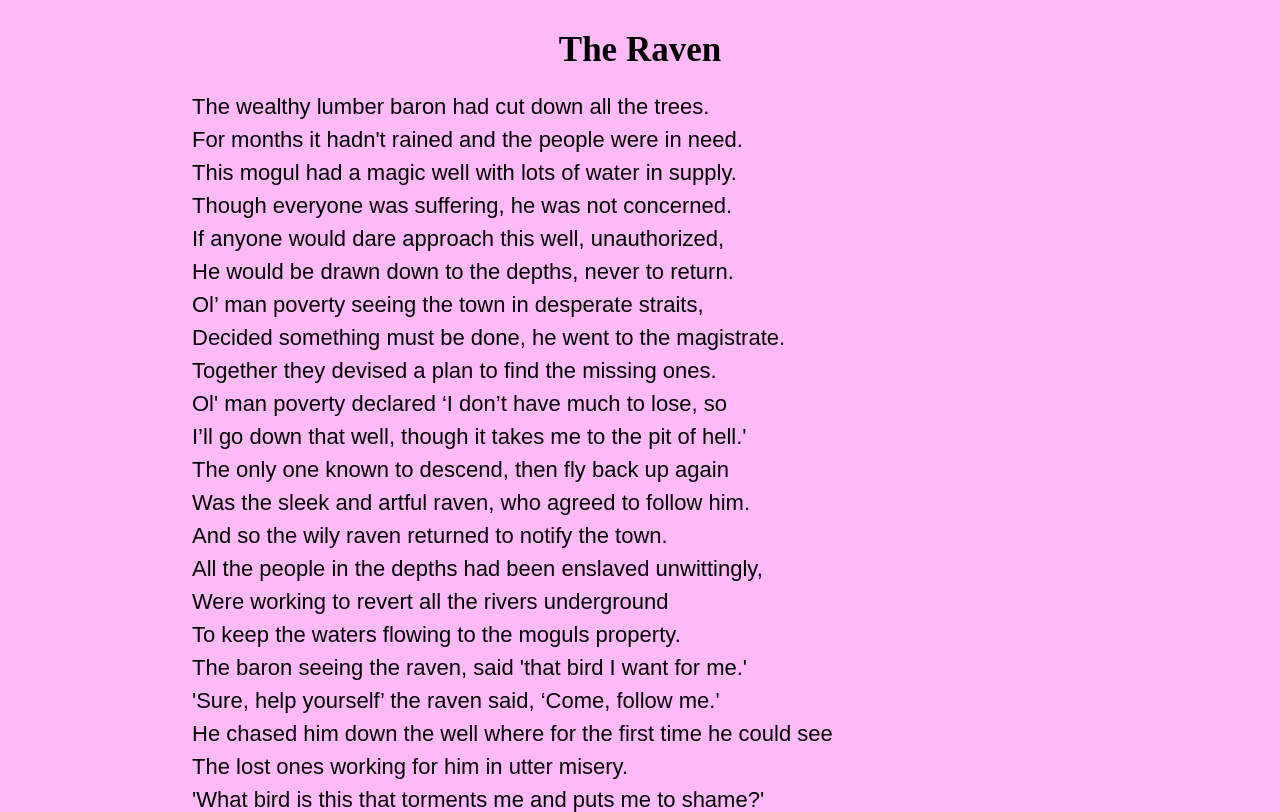What is the role of the raven?
Answer the question in a detailed and comprehensive manner.

The role of the raven is 'to follow him' which is mentioned in the line 'Was the sleek and artful raven, who agreed to follow him.' with a bounding box coordinate of [0.15, 0.603, 0.586, 0.634].